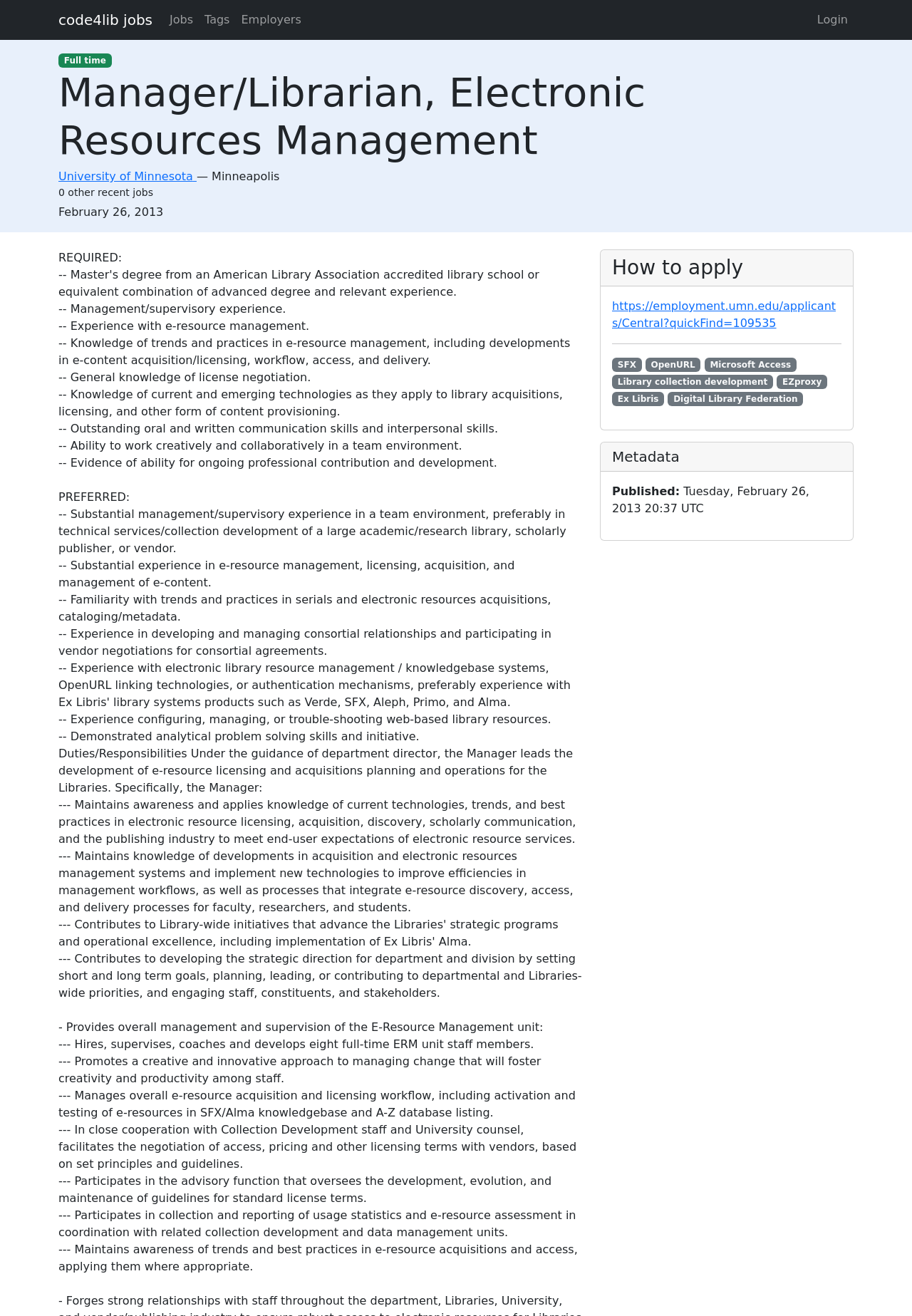Please answer the following question using a single word or phrase: What is the job title of the job posting?

Manager/Librarian